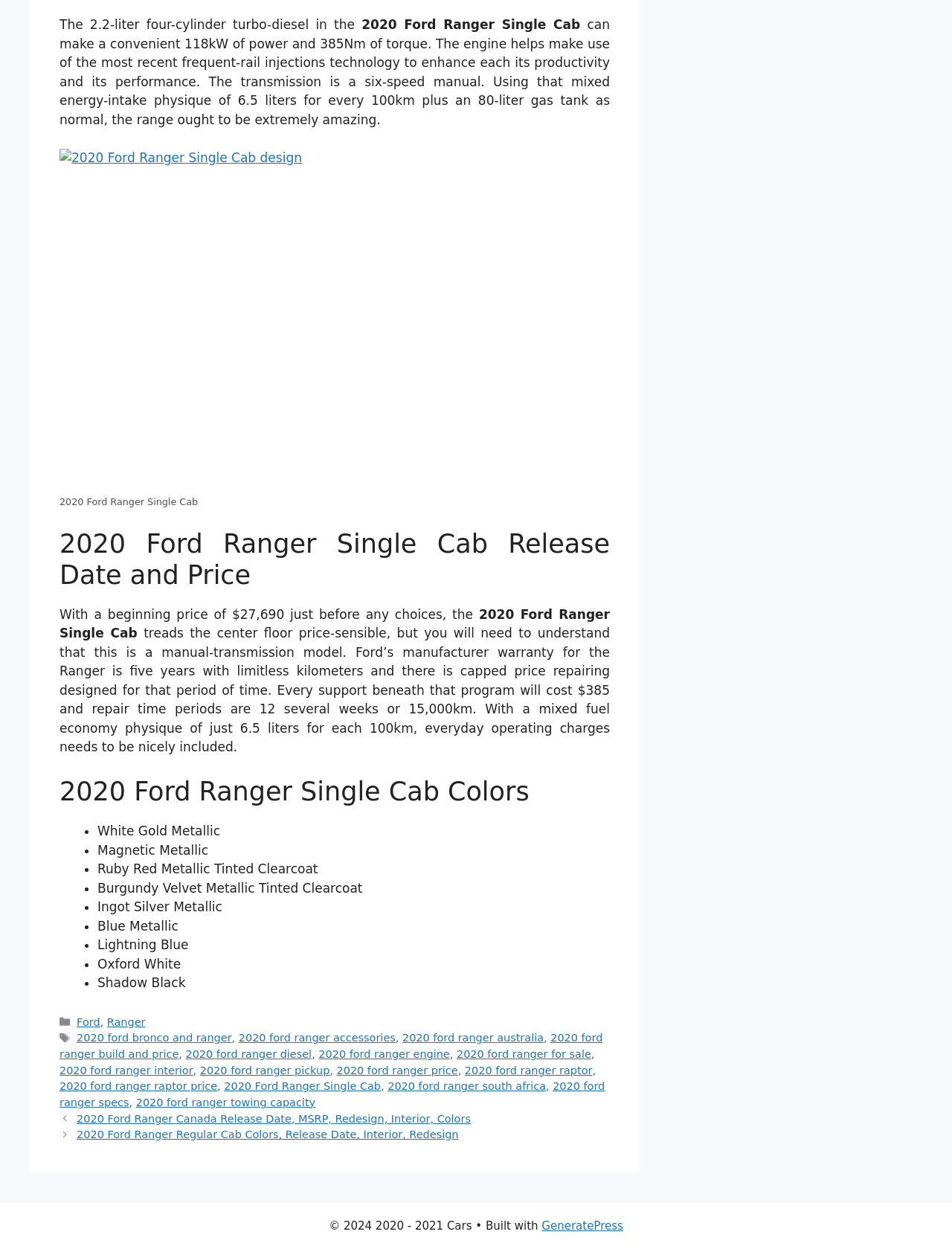Provide the bounding box coordinates of the section that needs to be clicked to accomplish the following instruction: "View 2020 Ford Ranger Single Cab design."

[0.062, 0.119, 0.641, 0.393]